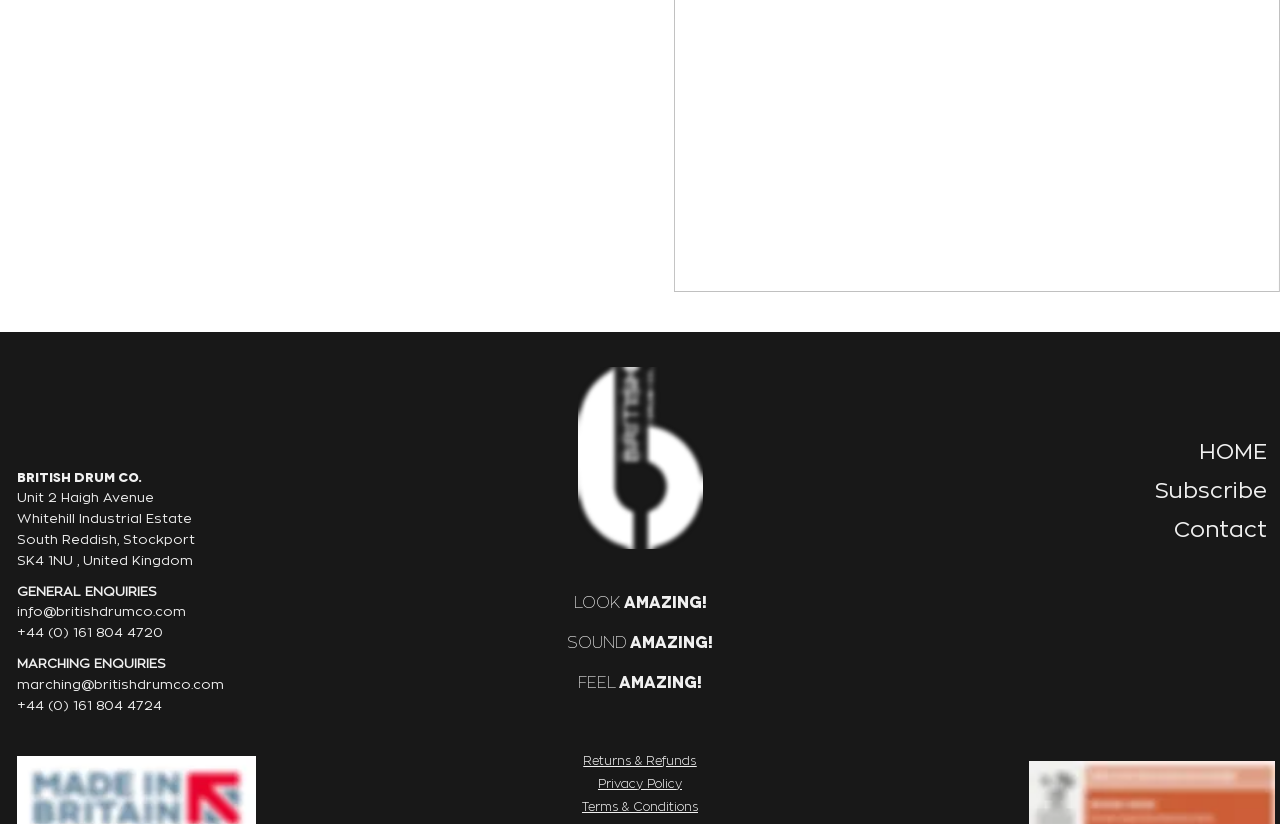Respond to the question below with a concise word or phrase:
What are the three navigation links?

HOME, Subscribe, Contact